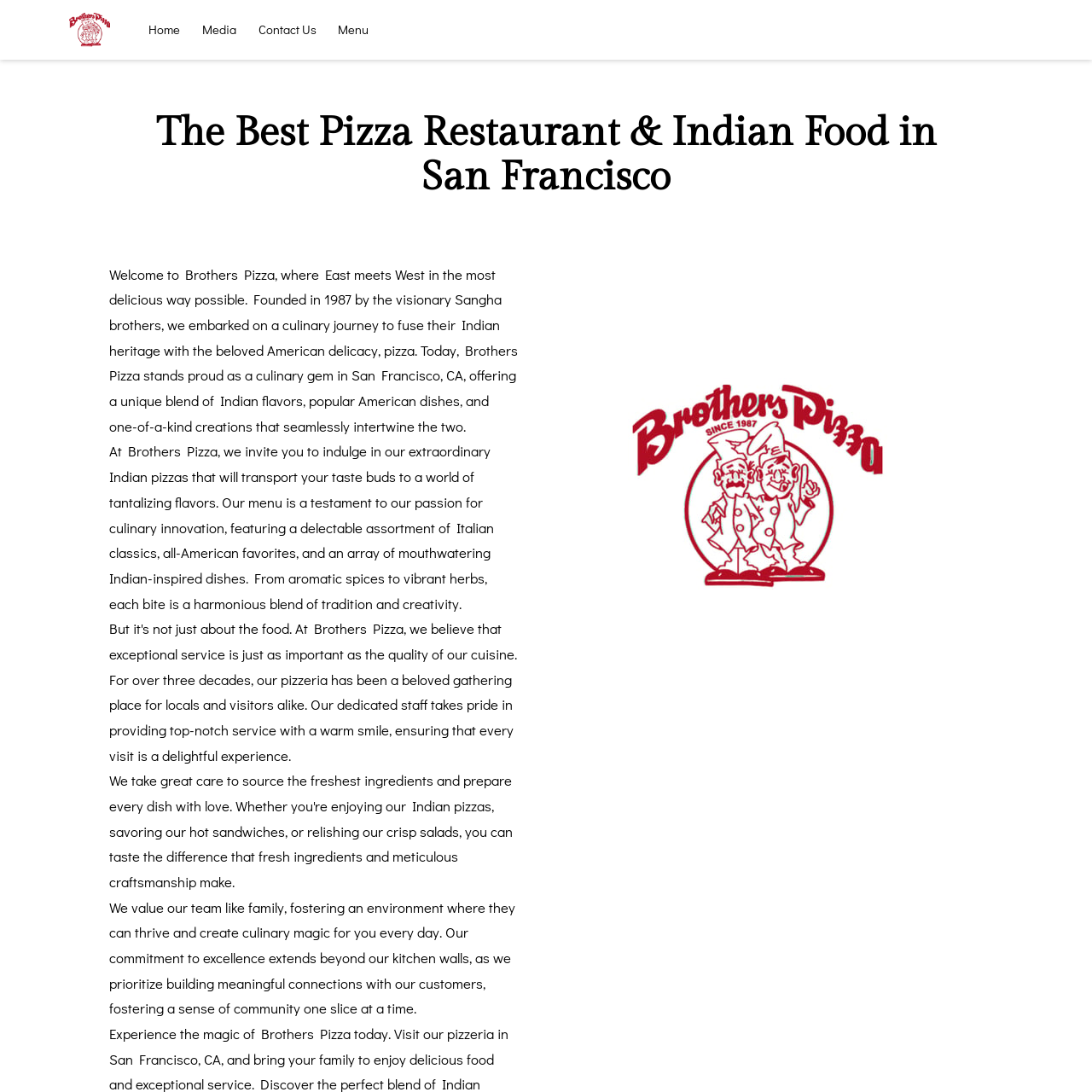Locate the bounding box of the UI element based on this description: "name="search_keyword" placeholder="Search"". Provide four float numbers between 0 and 1 as [left, top, right, bottom].

None